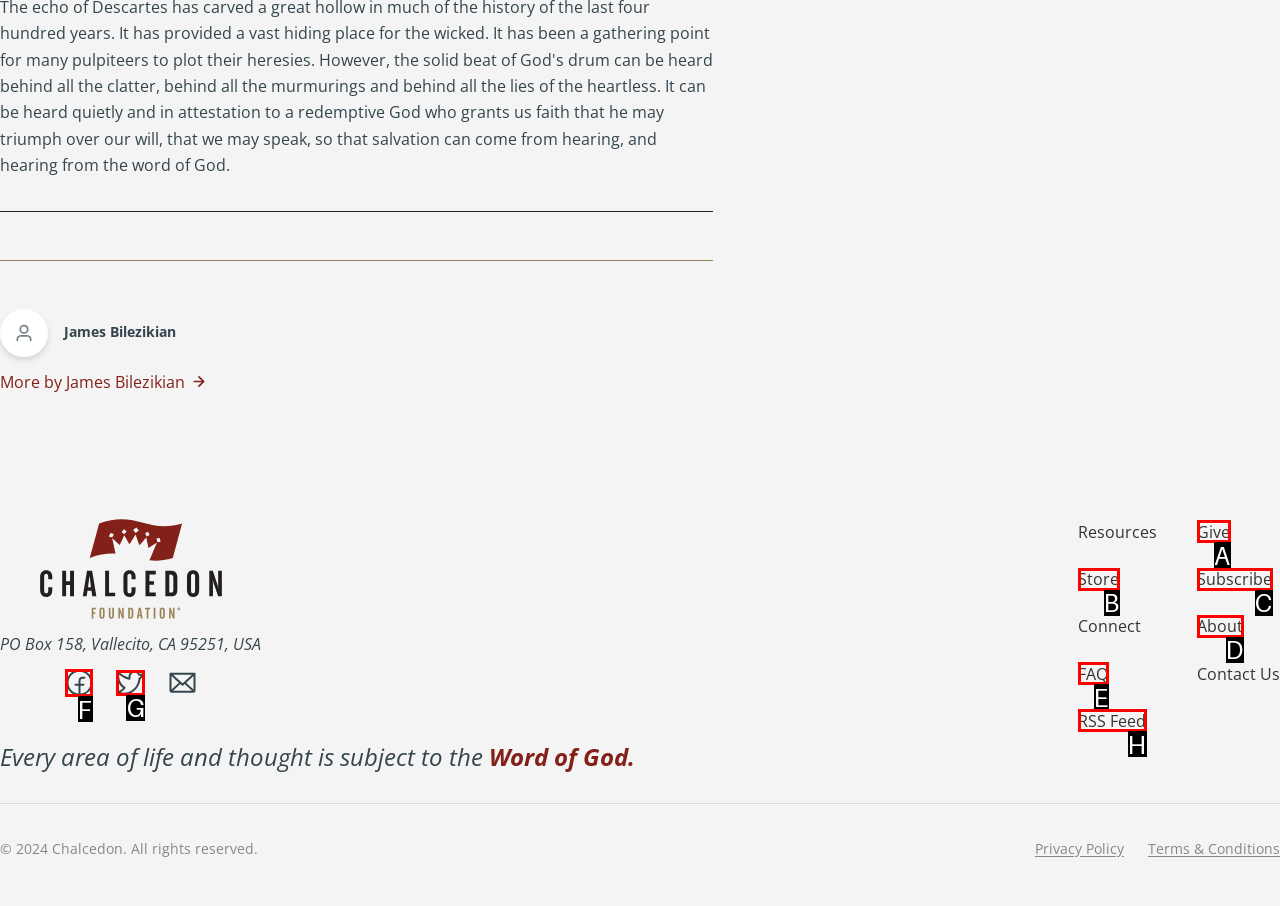Decide which letter you need to select to fulfill the task: Share via Facebook
Answer with the letter that matches the correct option directly.

None